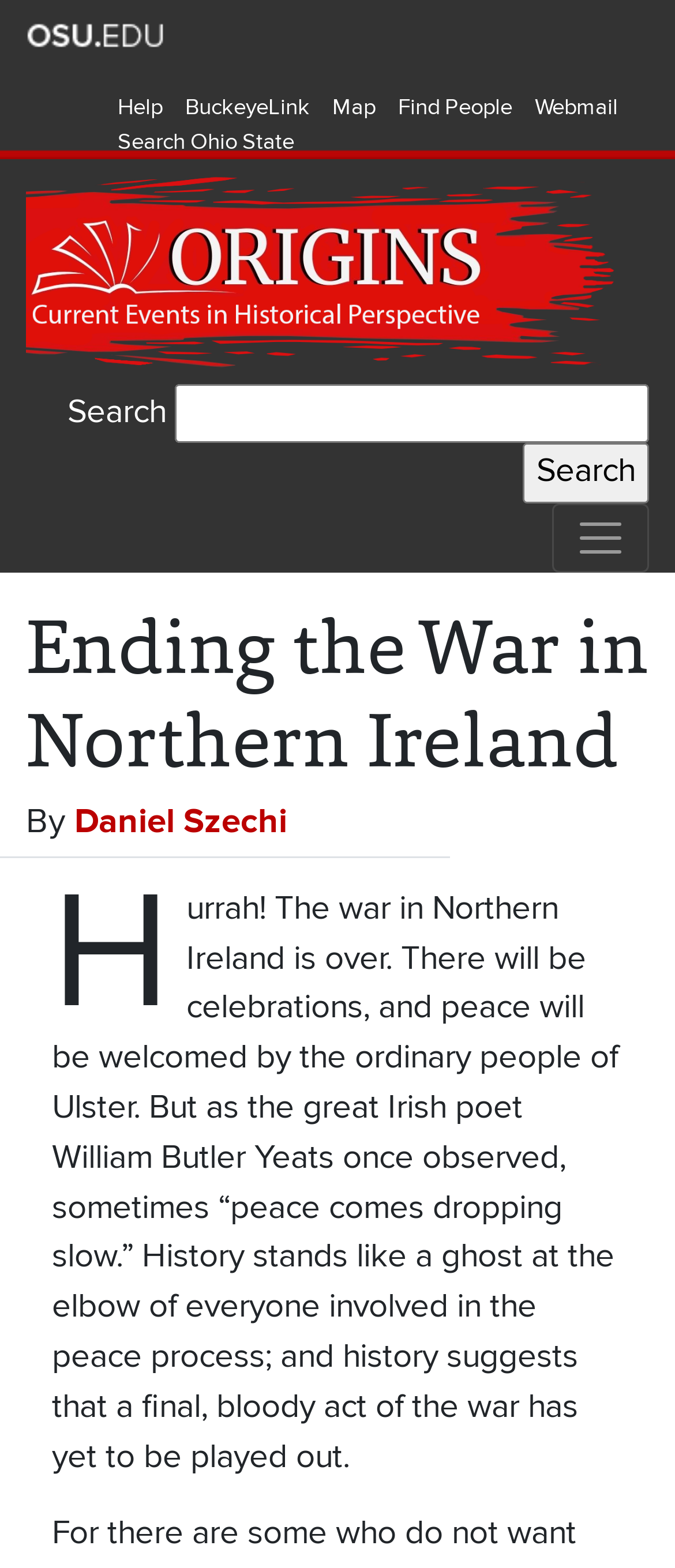Your task is to find and give the main heading text of the webpage.

Ending the War in Northern Ireland